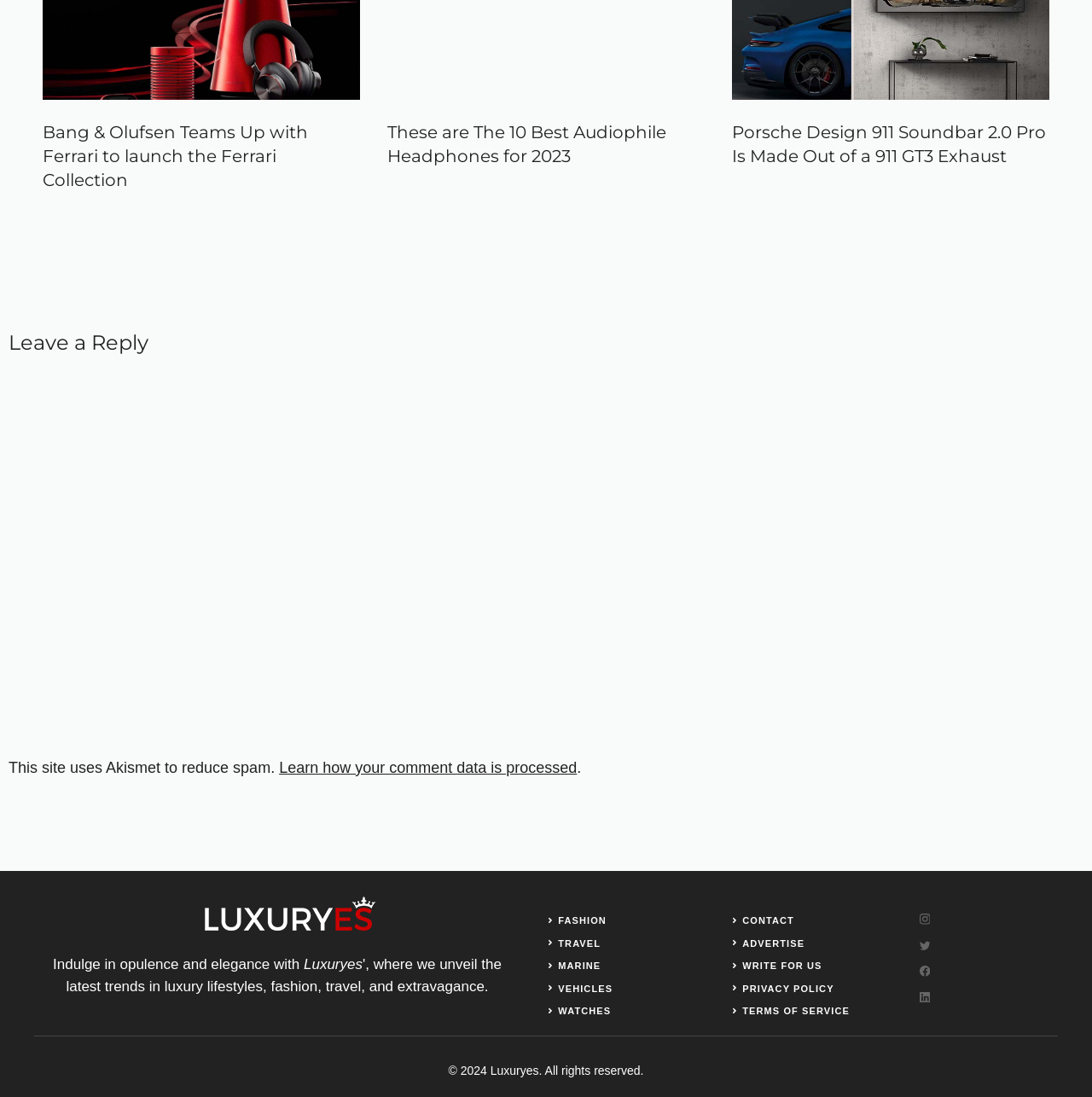Identify the bounding box coordinates for the UI element described as: "Privacy Policy". The coordinates should be provided as four floats between 0 and 1: [left, top, right, bottom].

[0.68, 0.896, 0.764, 0.906]